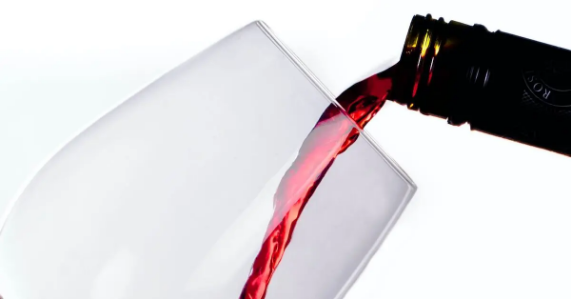Describe thoroughly the contents of the image.

The image captures a dramatic moment of red wine being poured into a clear wine glass. The rich, vibrant color of the wine flows gracefully from the bottle, creating a dynamic and visually striking contrast against the smooth, transparent surface of the glass. The bottle, partially cropped in the frame, showcases its dark, elegant design, symbolizing a refined experience. This imagery evokes the essence of sophistication and indulgence associated with wine tasting, appealing to enthusiasts and those exploring the world of beverages. The interplay of light and liquid adds an artistic flair, enhancing the allure of both the wine and the glass itself.